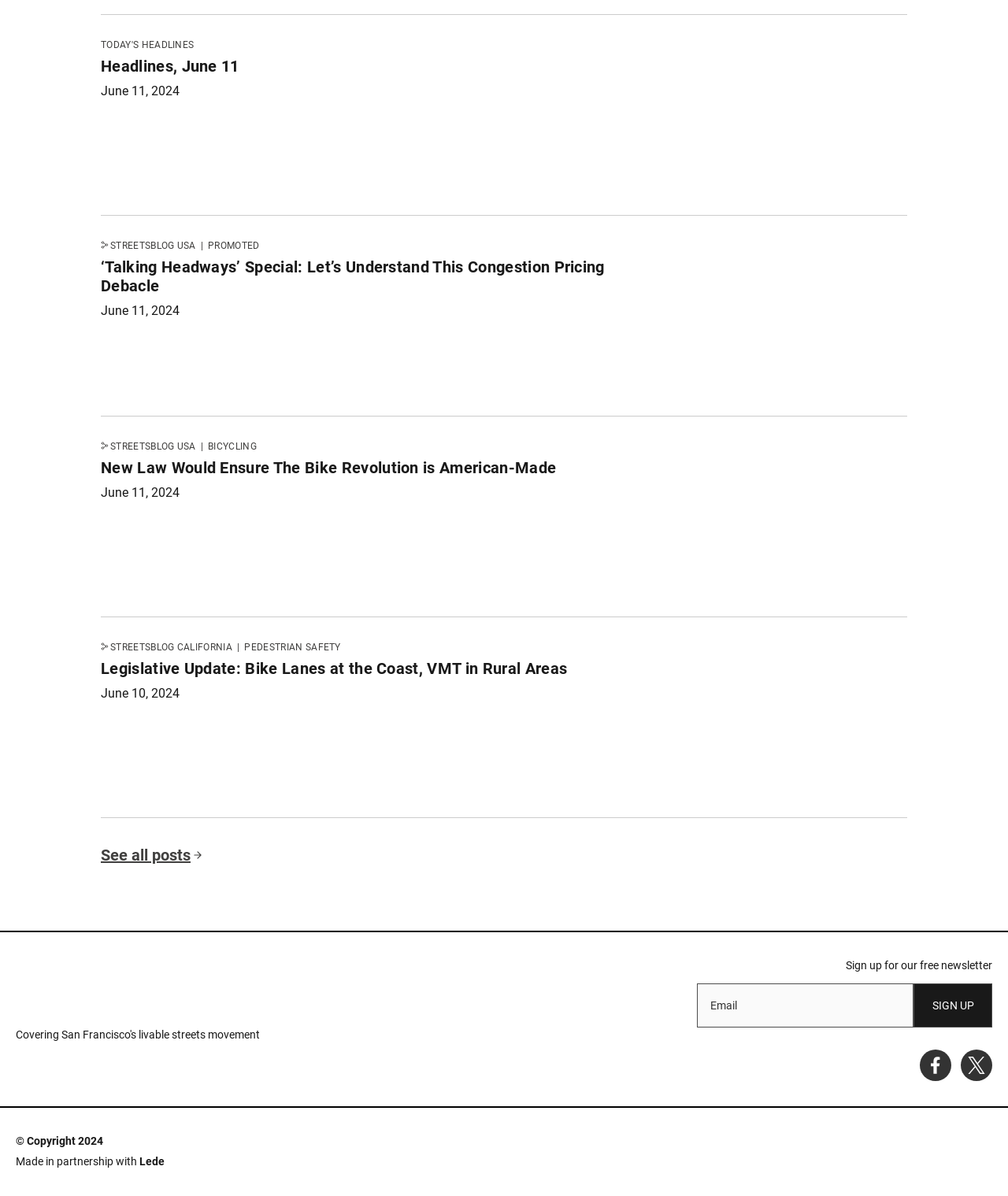Determine the bounding box coordinates for the clickable element to execute this instruction: "Sign up for the newsletter". Provide the coordinates as four float numbers between 0 and 1, i.e., [left, top, right, bottom].

[0.906, 0.823, 0.984, 0.859]